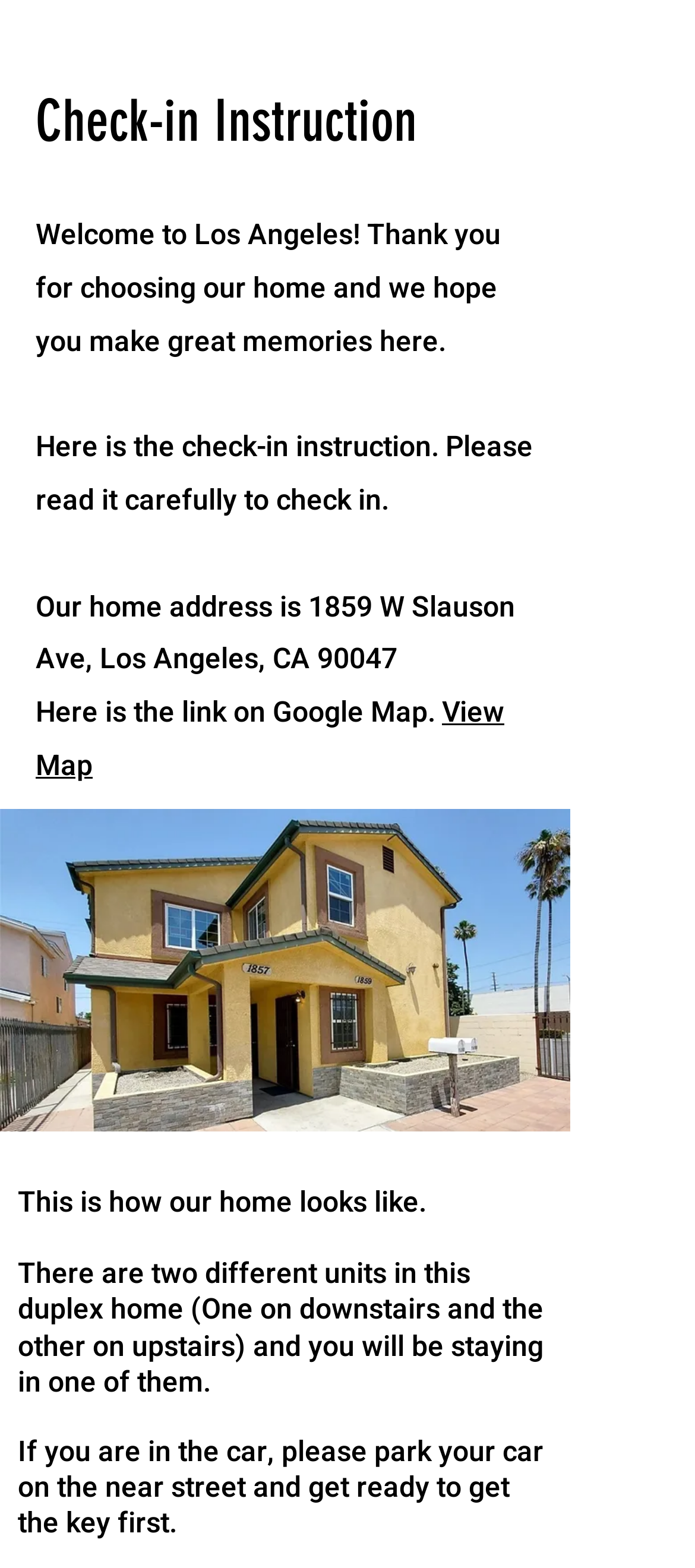Using a single word or phrase, answer the following question: 
What is the purpose of the image?

To show how the home looks like